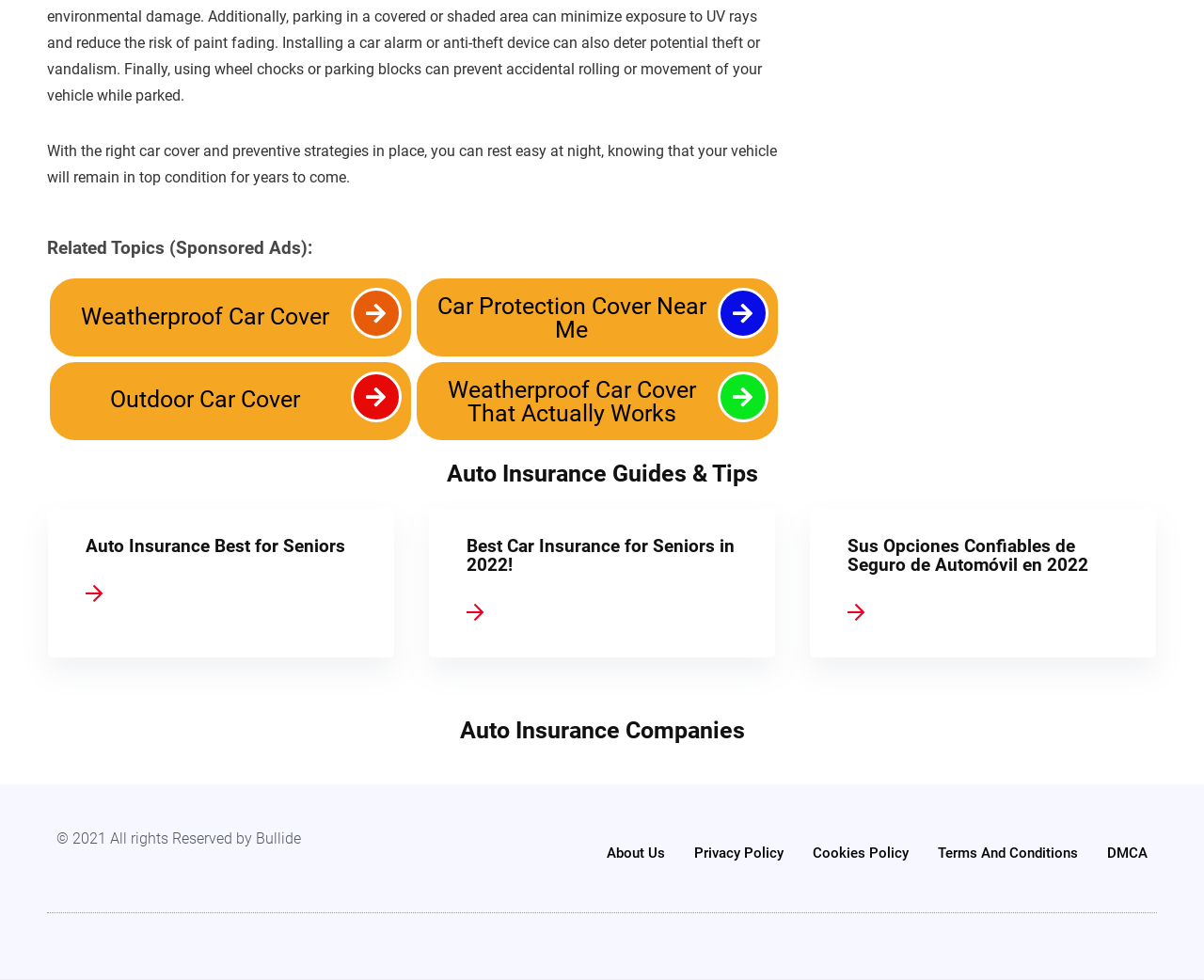Identify the bounding box coordinates for the UI element described as follows: DMCA. Use the format (top-left x, top-left y, bottom-right x, bottom-right y) and ensure all values are floating point numbers between 0 and 1.

[0.92, 0.849, 0.953, 0.893]